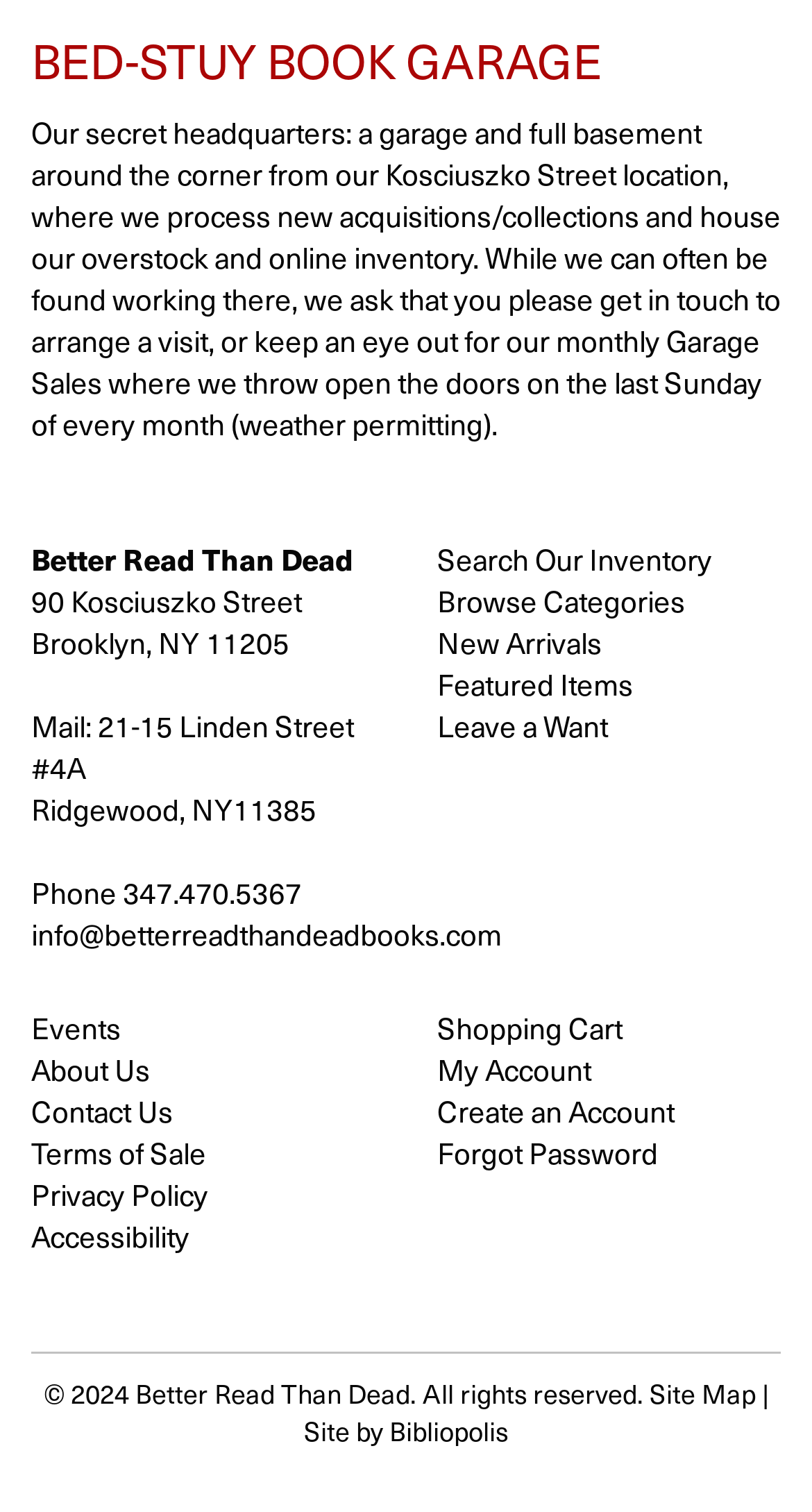Based on the visual content of the image, answer the question thoroughly: What is the address of the bookstore?

The address of the bookstore can be found in the StaticText elements with the texts '90 Kosciuszko Street', 'Brooklyn, NY 11205' at coordinates [0.038, 0.383, 0.372, 0.412] and [0.038, 0.41, 0.356, 0.439] respectively.